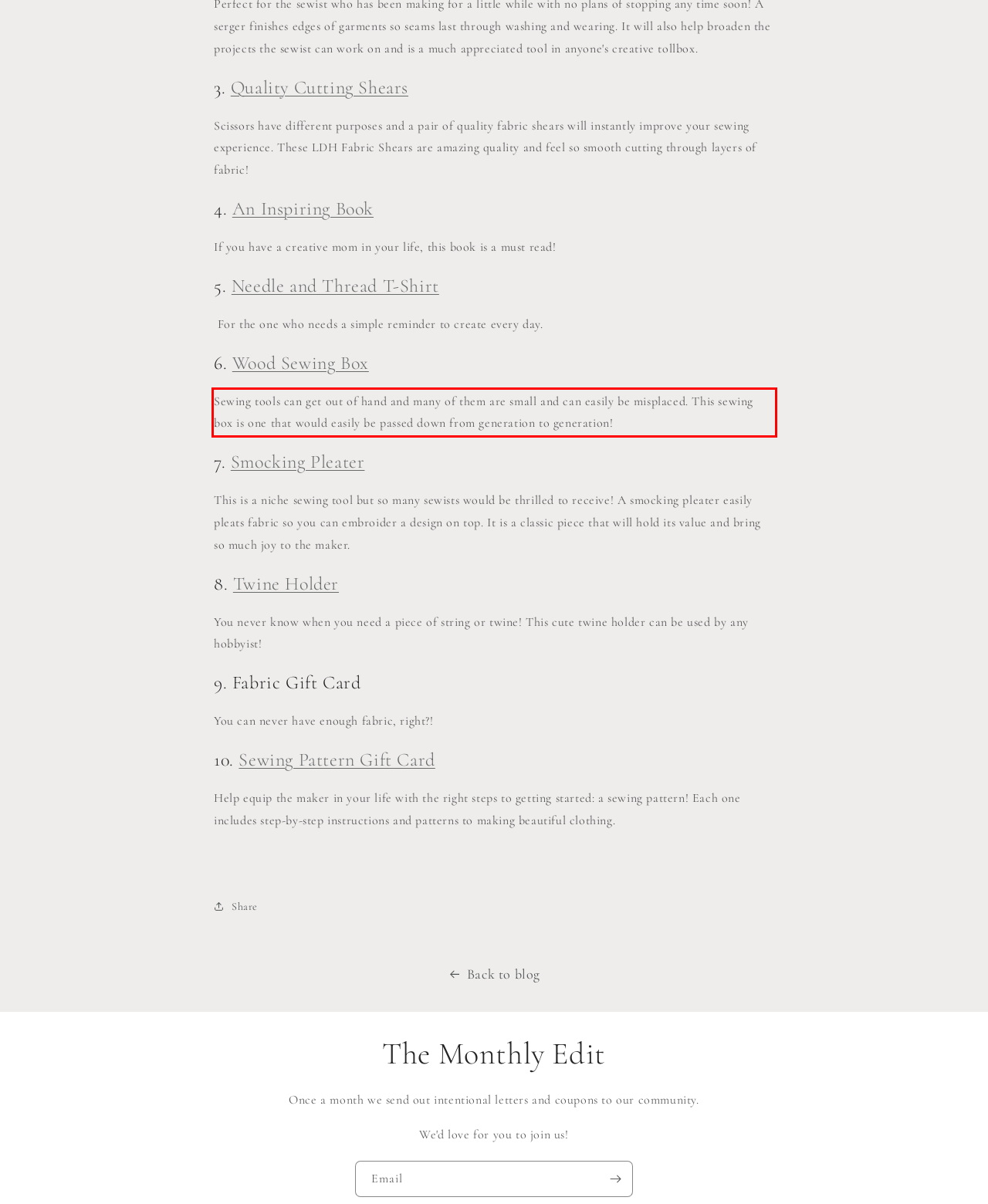Given the screenshot of a webpage, identify the red rectangle bounding box and recognize the text content inside it, generating the extracted text.

Sewing tools can get out of hand and many of them are small and can easily be misplaced. This sewing box is one that would easily be passed down from generation to generation!